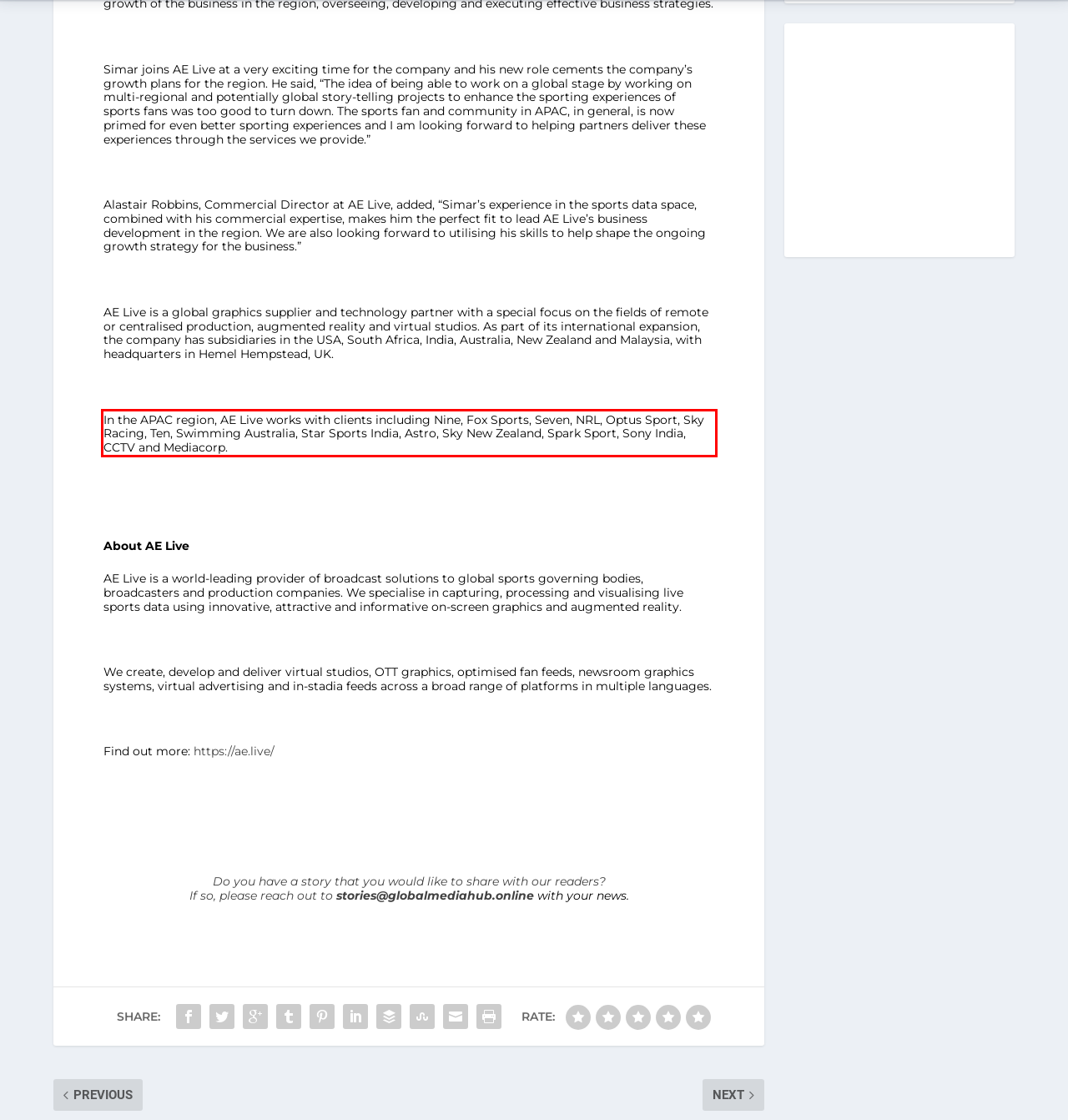Identify and transcribe the text content enclosed by the red bounding box in the given screenshot.

In the APAC region, AE Live works with clients including Nine, Fox Sports, Seven, NRL, Optus Sport, Sky Racing, Ten, Swimming Australia, Star Sports India, Astro, Sky New Zealand, Spark Sport, Sony India, CCTV and Mediacorp.